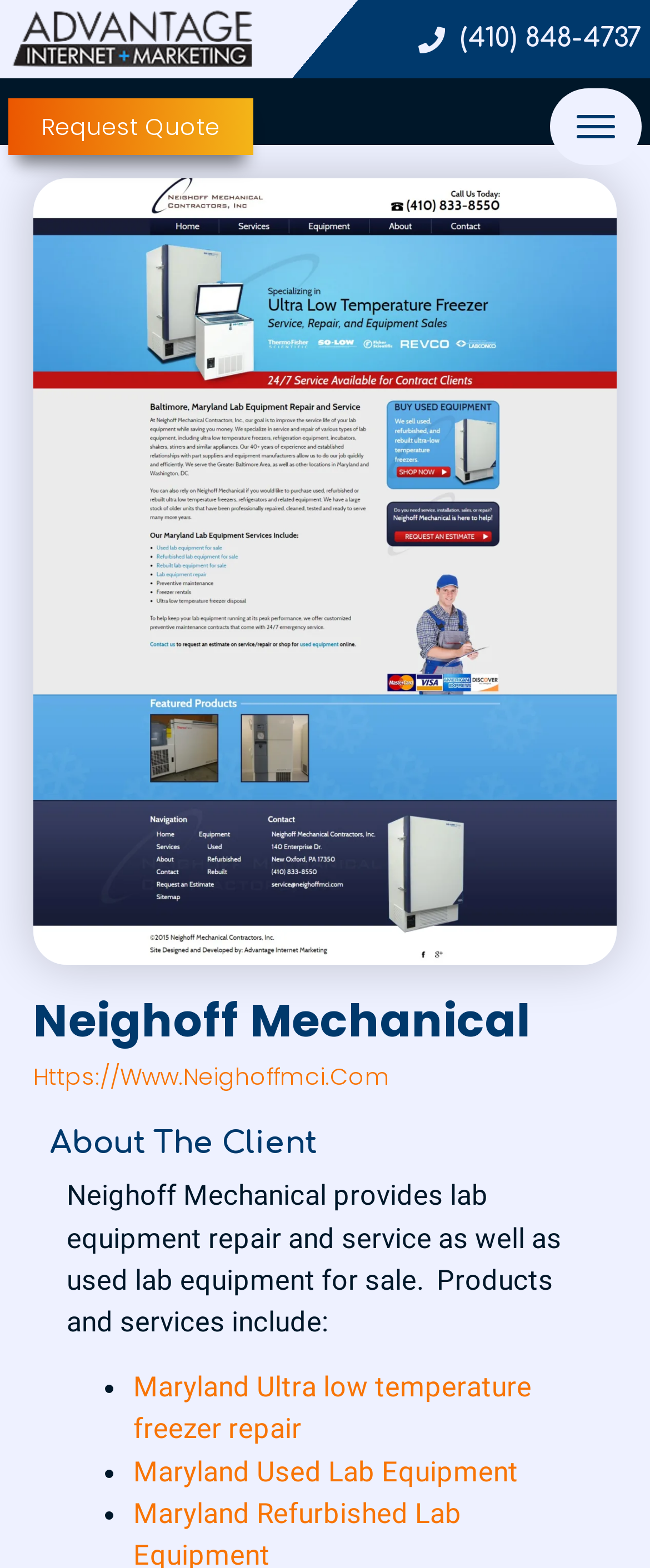Please provide a one-word or phrase answer to the question: 
What is the main service provided by Neighoff Mechanical?

Lab equipment repair and service